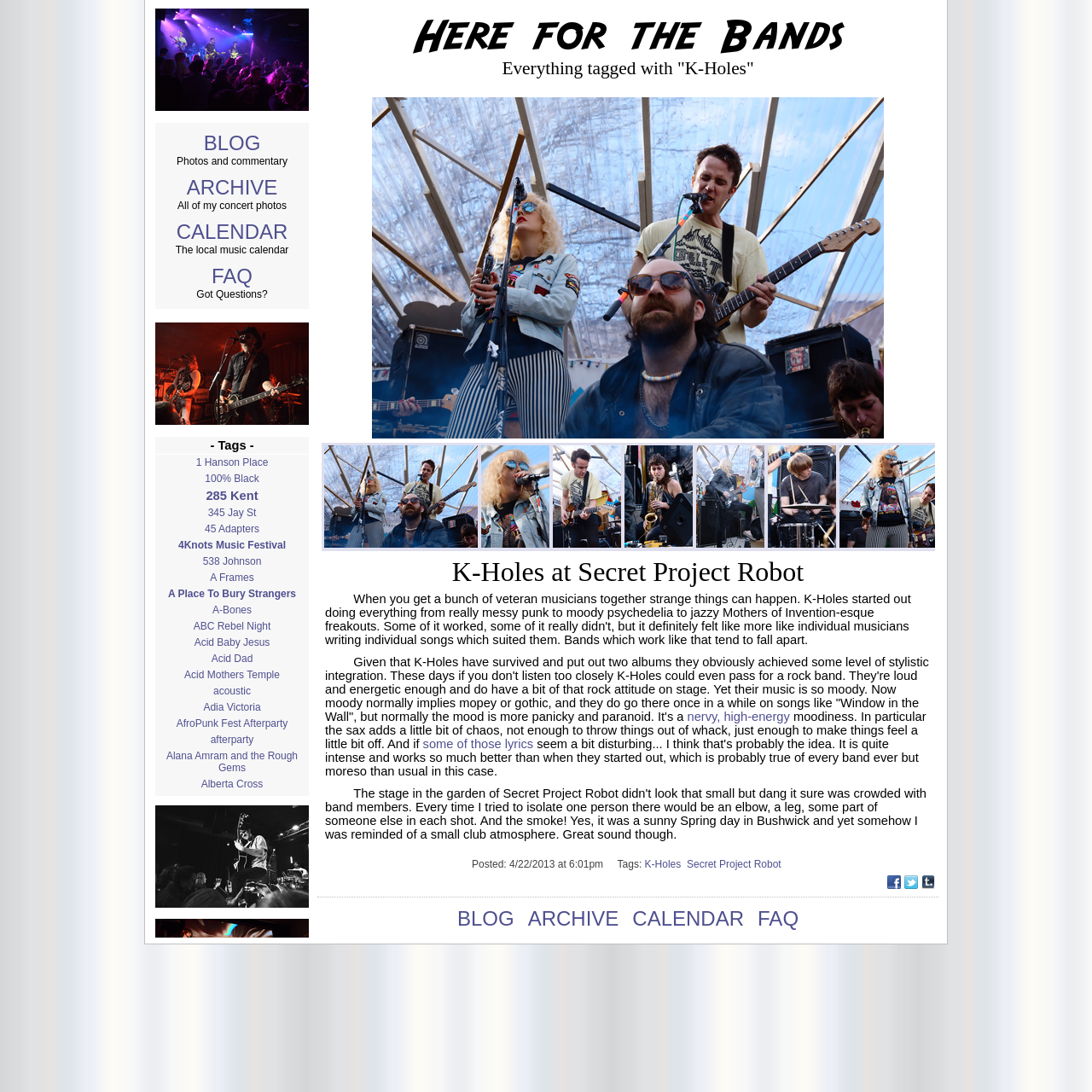Locate the bounding box coordinates of the item that should be clicked to fulfill the instruction: "Click on the 'CALENDAR' link".

[0.161, 0.202, 0.264, 0.223]